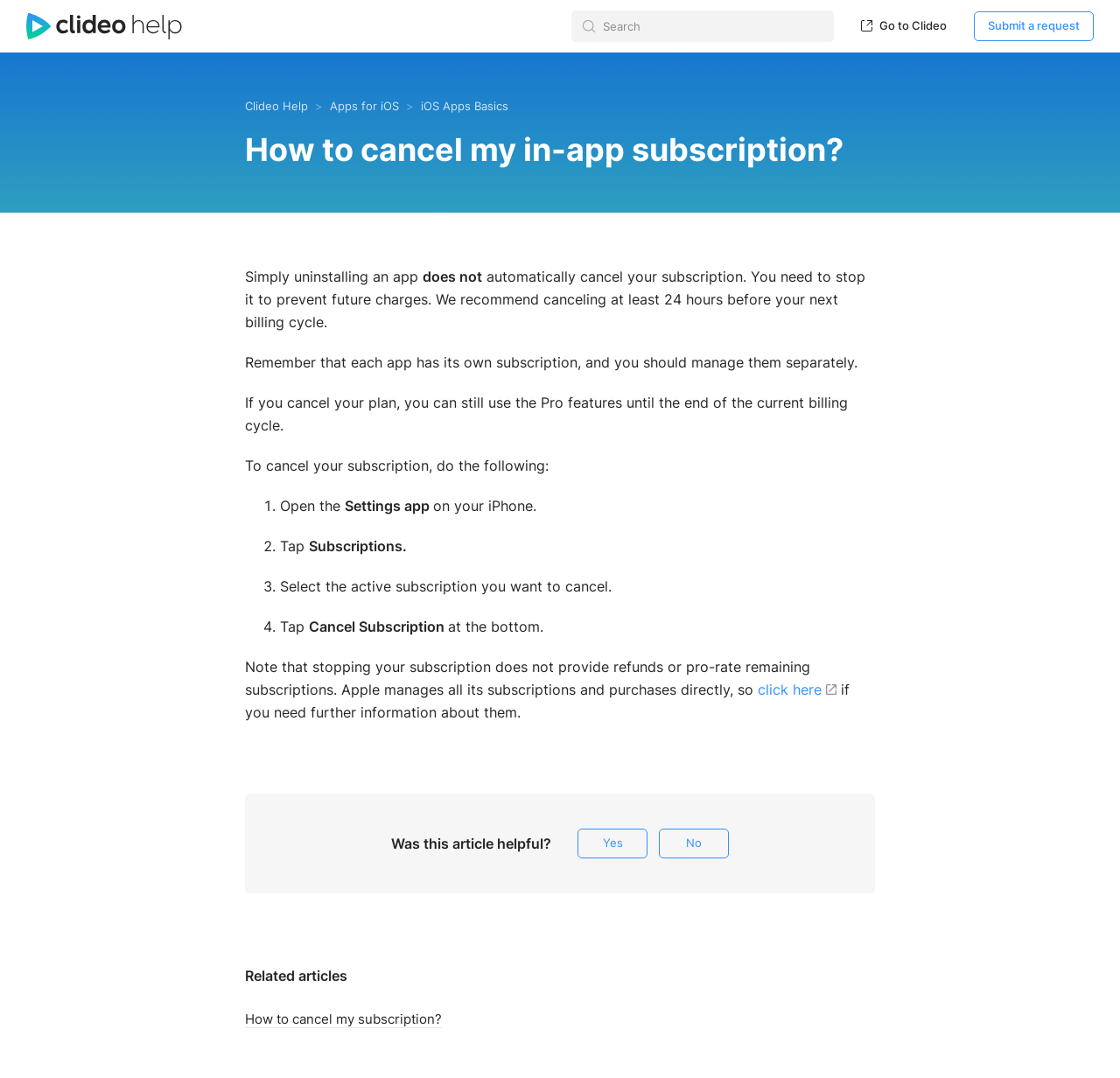Kindly provide the bounding box coordinates of the section you need to click on to fulfill the given instruction: "Click on 'How to cancel my subscription?'".

[0.219, 0.121, 0.781, 0.156]